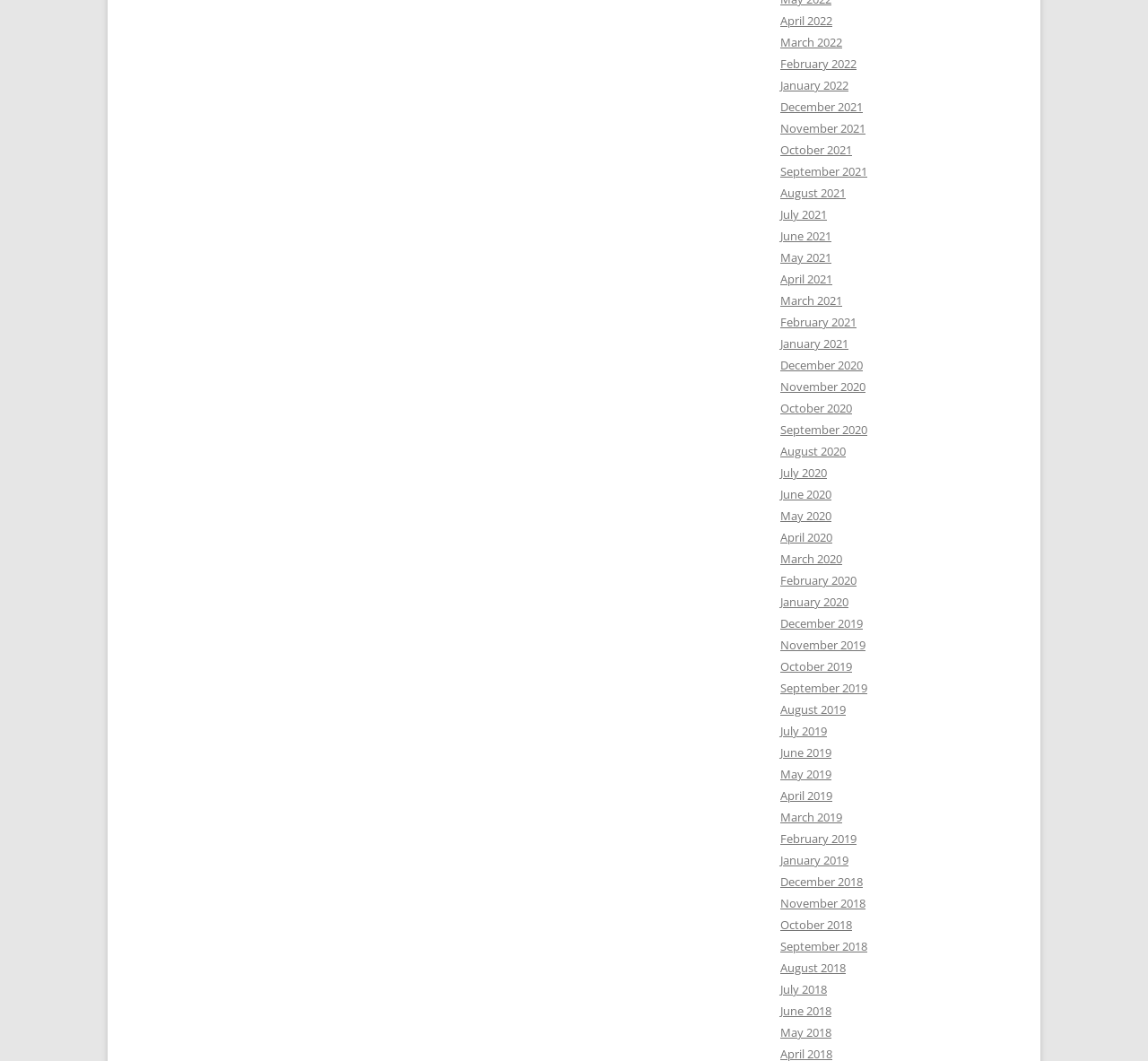Specify the bounding box coordinates (top-left x, top-left y, bottom-right x, bottom-right y) of the UI element in the screenshot that matches this description: October 2020

[0.68, 0.377, 0.742, 0.392]